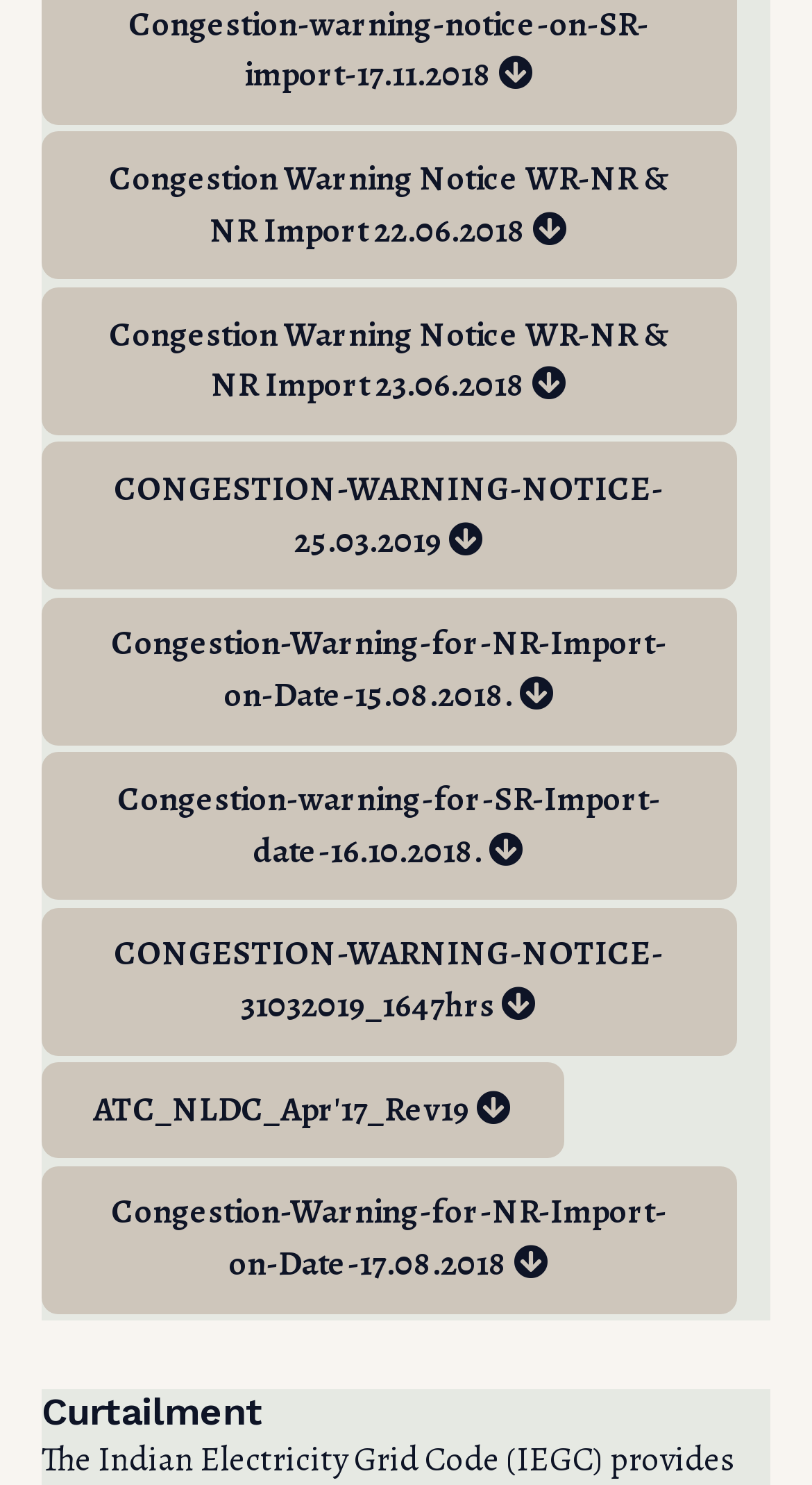Based on the element description ATC_NLDC_Apr'17_Rev19, identify the bounding box of the UI element in the given webpage screenshot. The coordinates should be in the format (top-left x, top-left y, bottom-right x, bottom-right y) and must be between 0 and 1.

[0.051, 0.715, 0.694, 0.78]